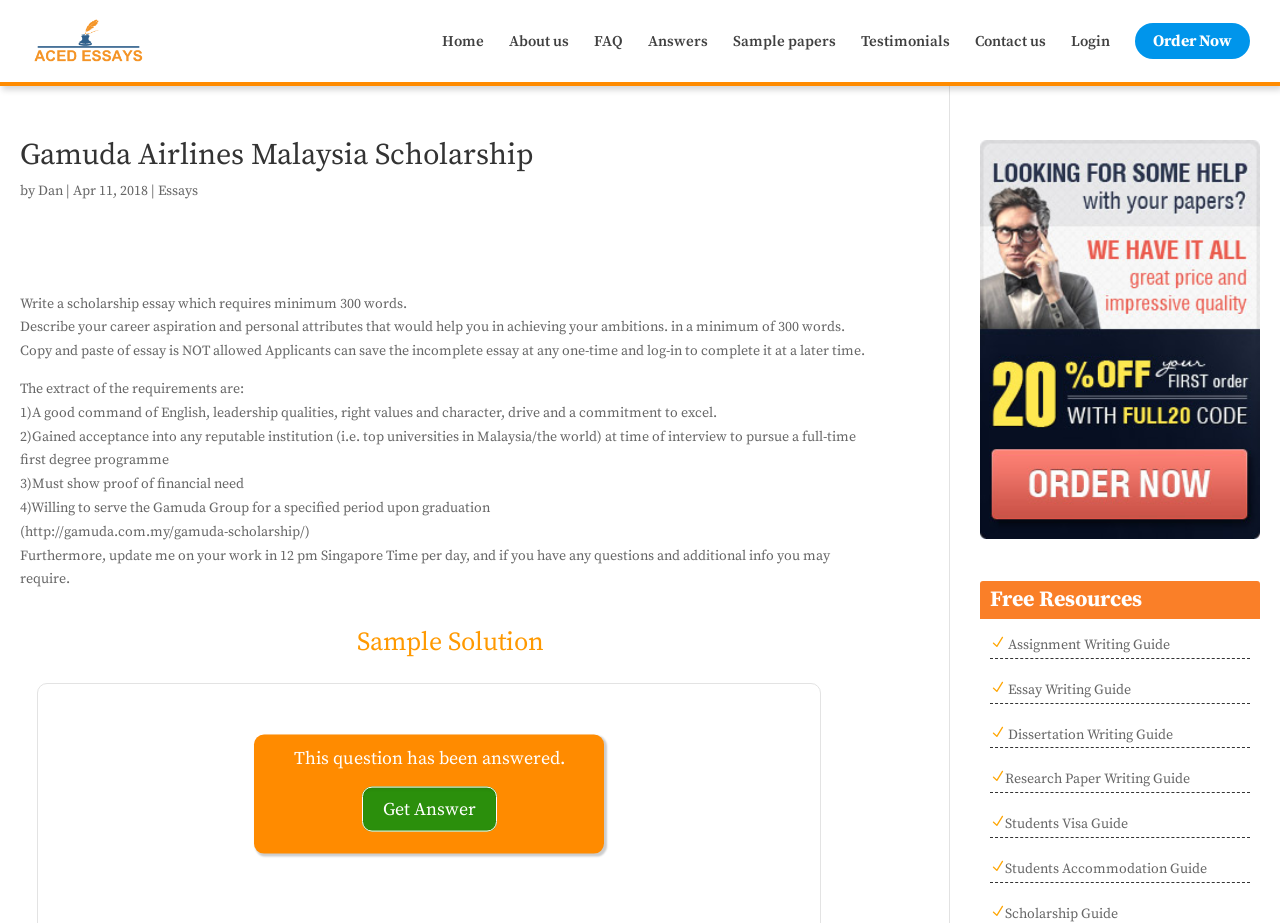What is the minimum word requirement for the scholarship essay?
Kindly offer a comprehensive and detailed response to the question.

The minimum word requirement for the scholarship essay is mentioned in the static text element with the text 'Write a scholarship essay which requires minimum 300 words.' on the webpage.